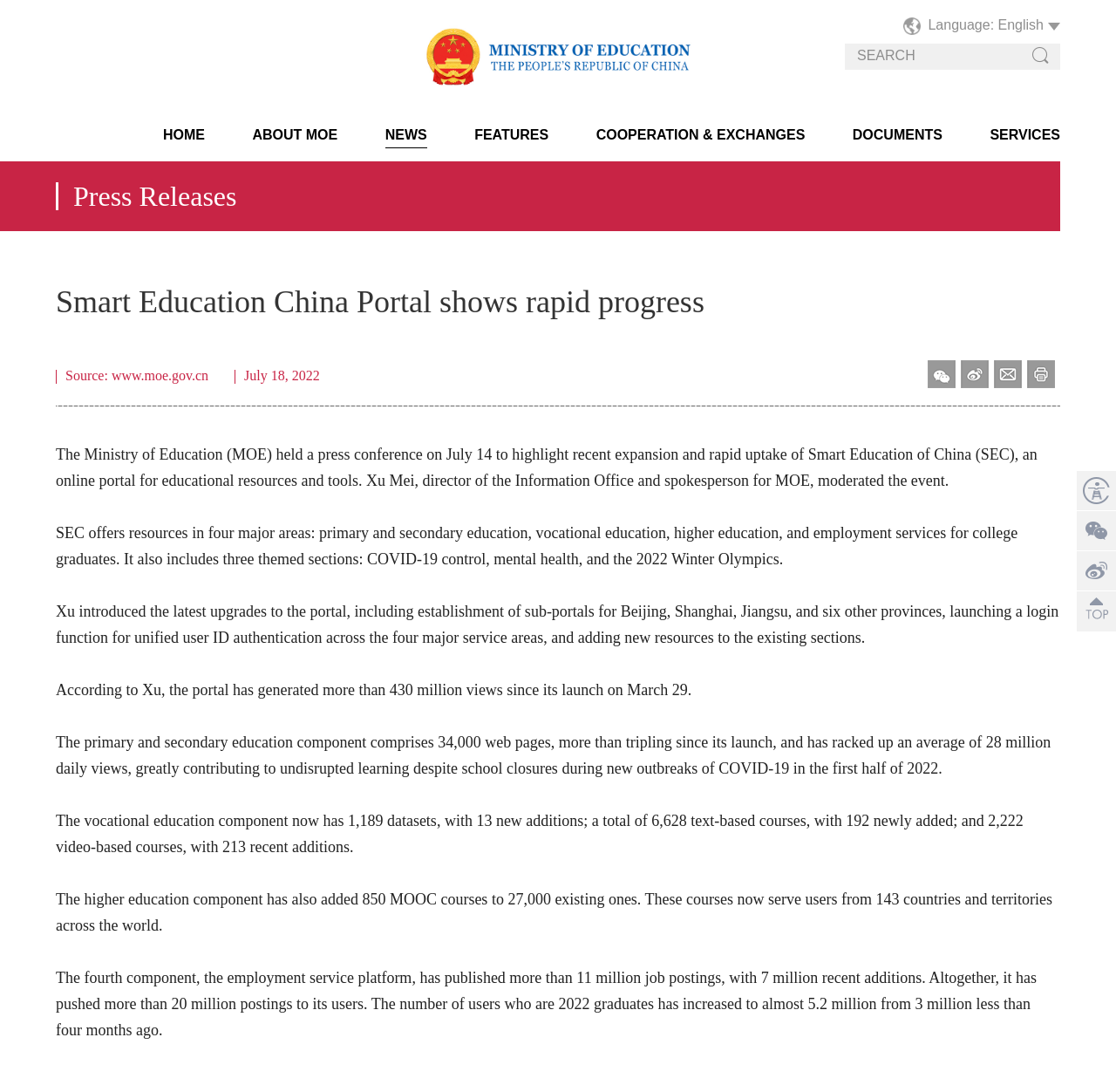Locate the bounding box coordinates of the area to click to fulfill this instruction: "Read NEWS". The bounding box should be presented as four float numbers between 0 and 1, in the order [left, top, right, bottom].

[0.345, 0.117, 0.383, 0.13]